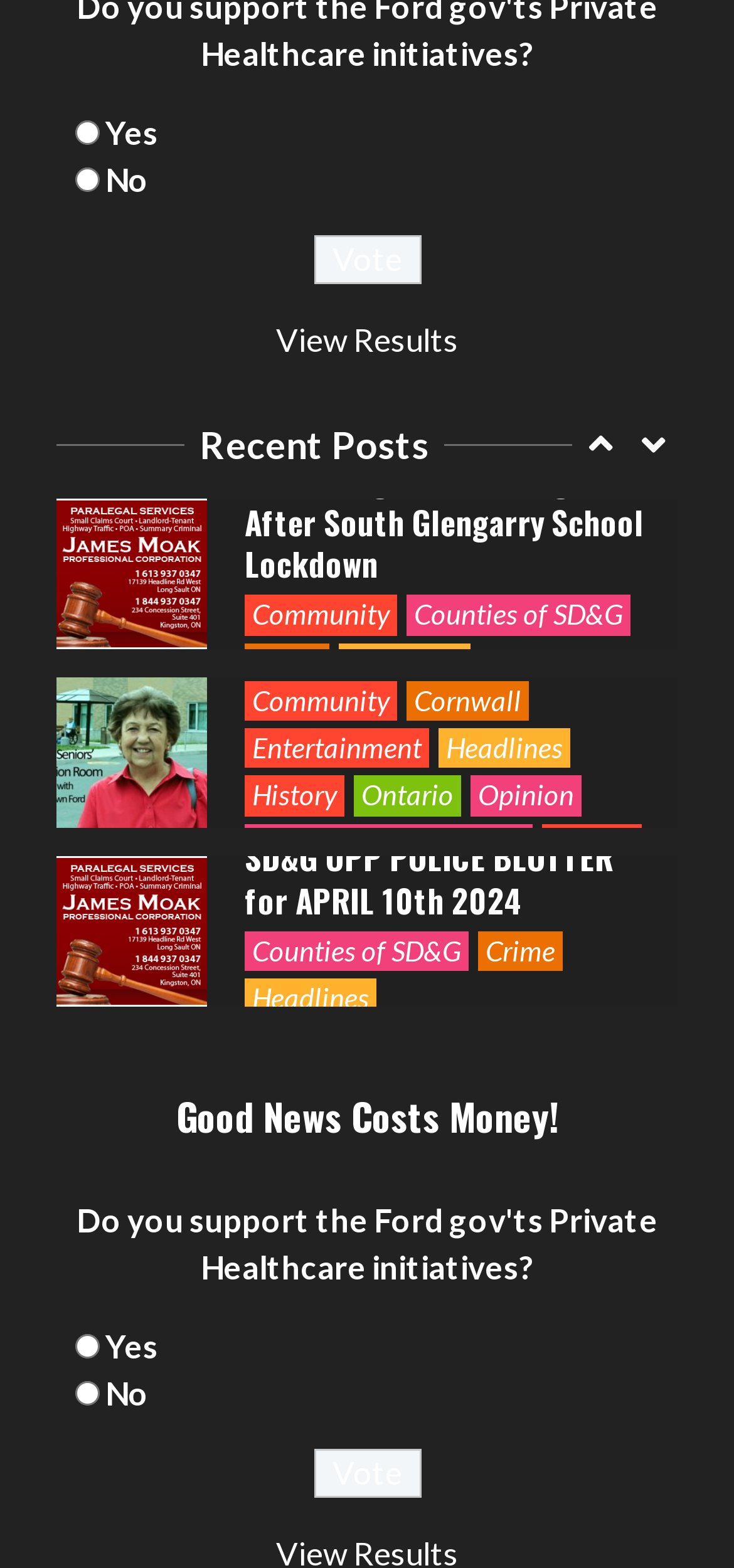What is the purpose of the 'View Results' link?
Answer the question using a single word or phrase, according to the image.

Viewing vote results